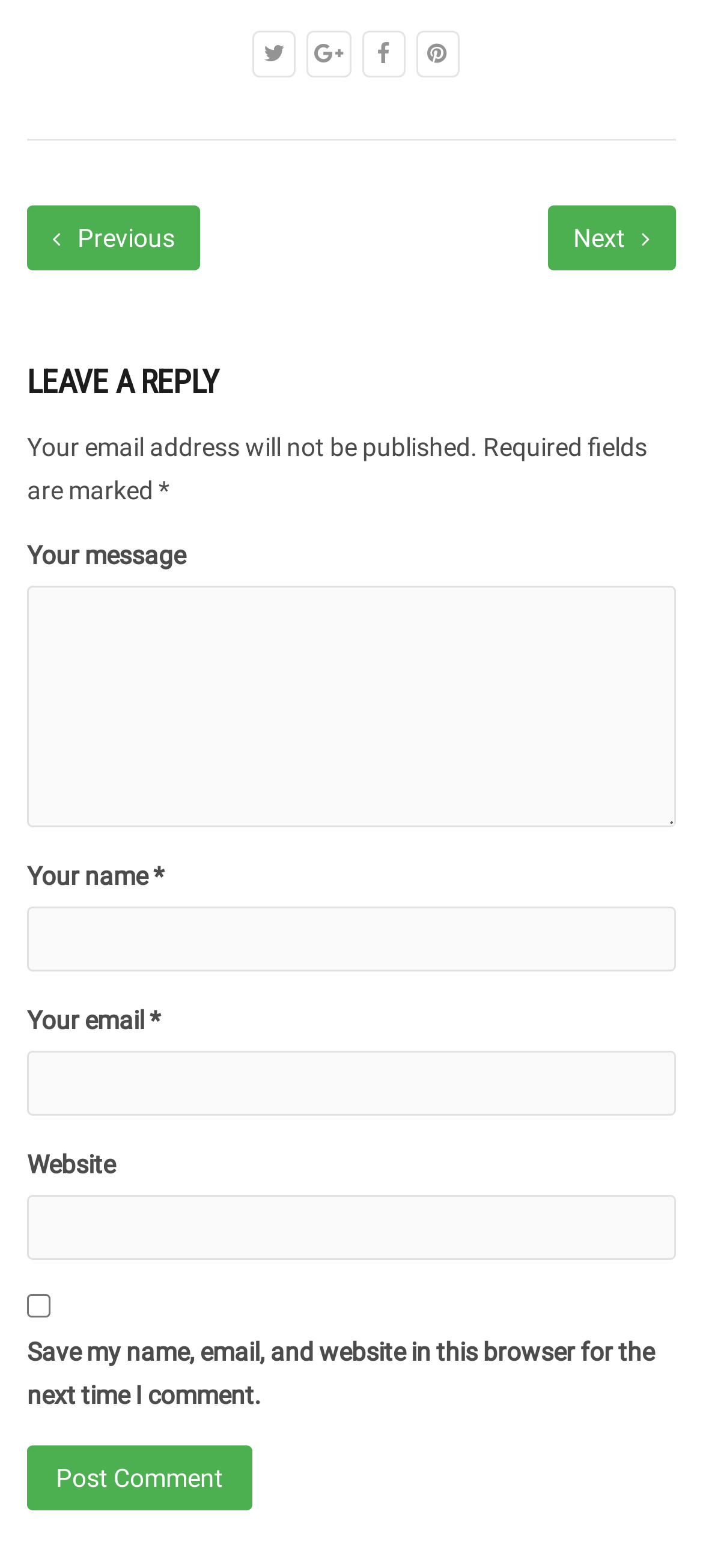What is the text of the button?
Please use the image to provide an in-depth answer to the question.

I can see a button with the text 'Post Comment', which suggests that it is used to submit the comment or reply.